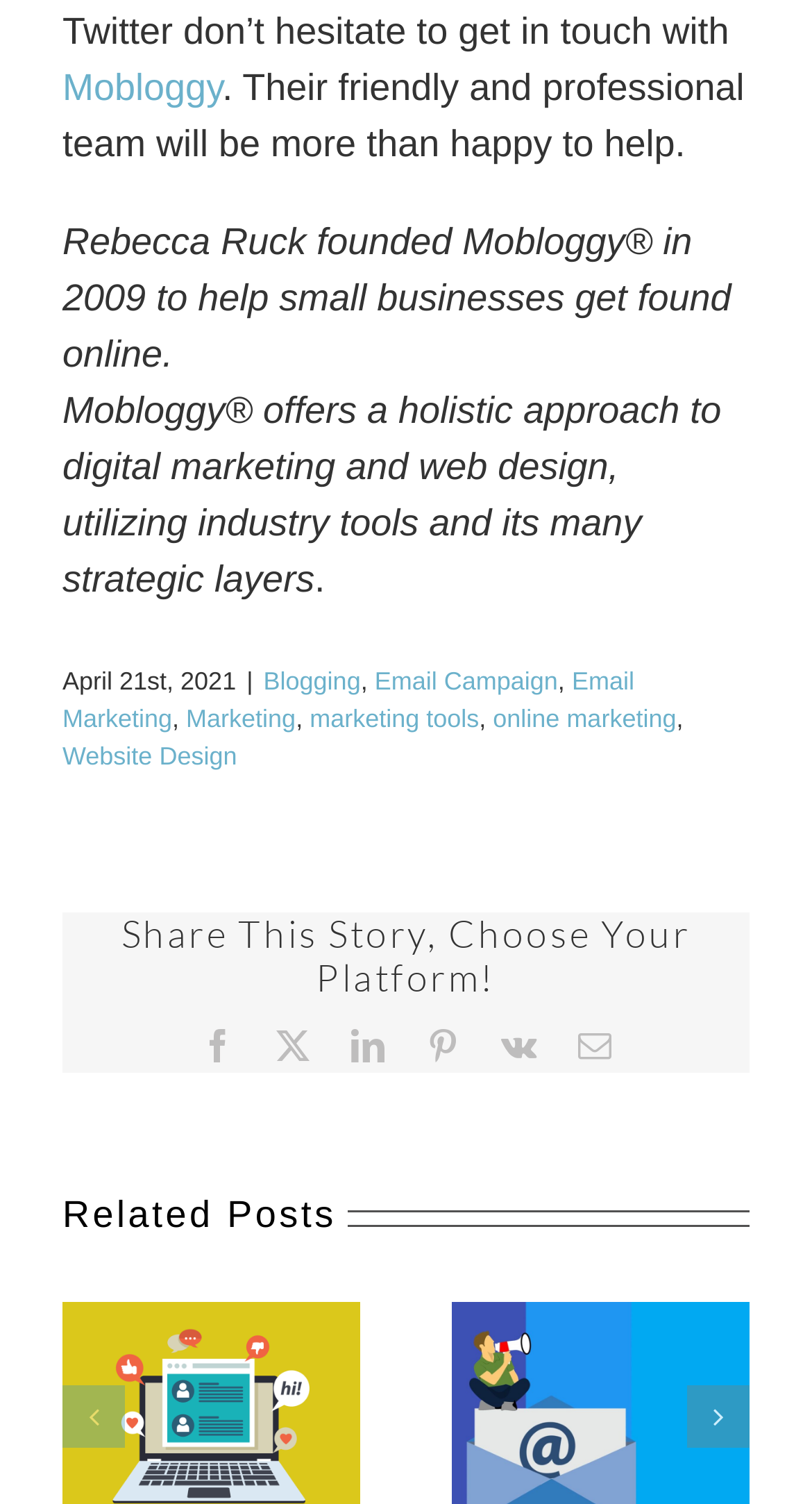Determine the bounding box coordinates of the region that needs to be clicked to achieve the task: "View Related Posts".

[0.077, 0.79, 0.414, 0.827]